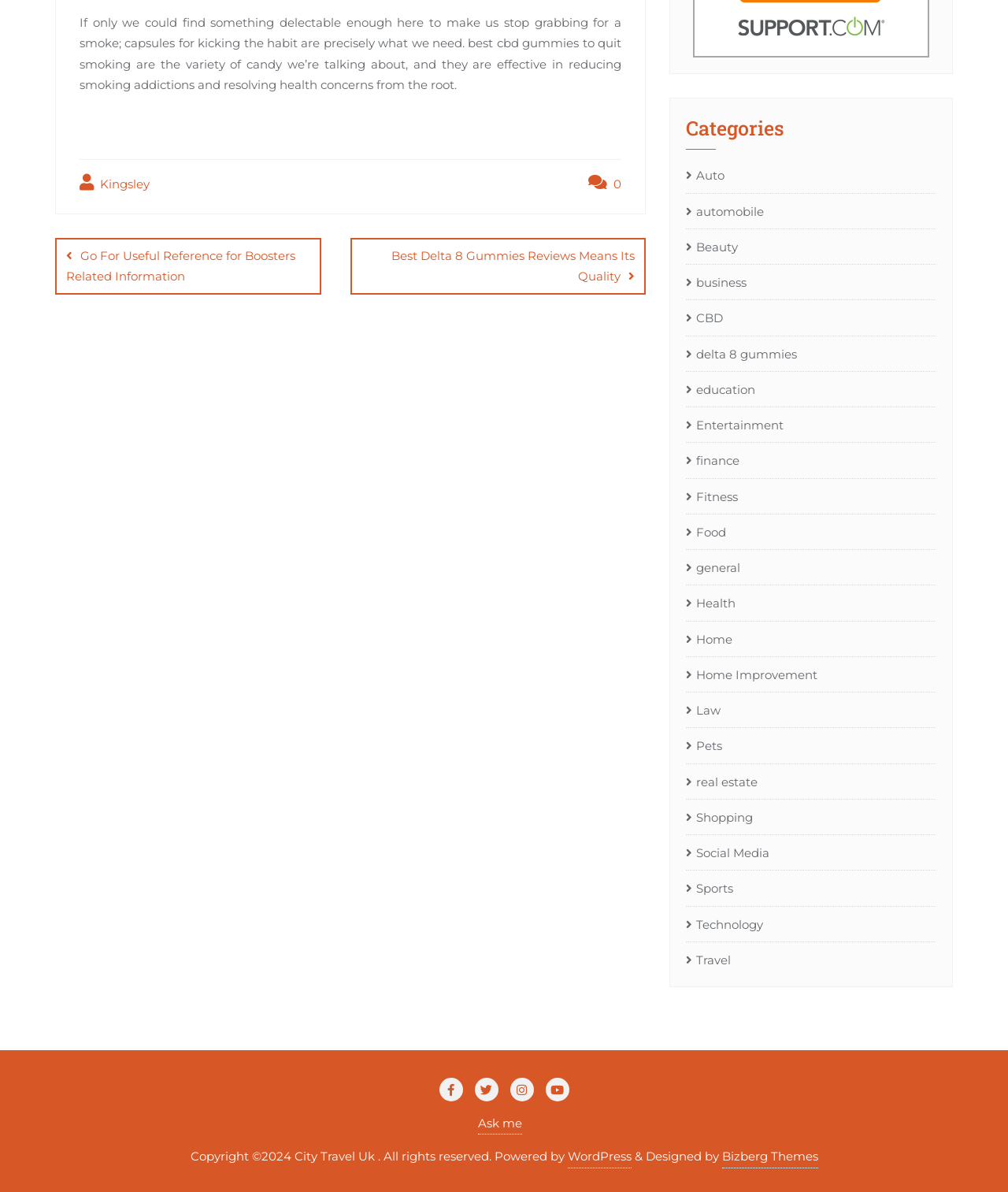Pinpoint the bounding box coordinates of the clickable area necessary to execute the following instruction: "View the 'CBD' category". The coordinates should be given as four float numbers between 0 and 1, namely [left, top, right, bottom].

[0.68, 0.259, 0.717, 0.276]